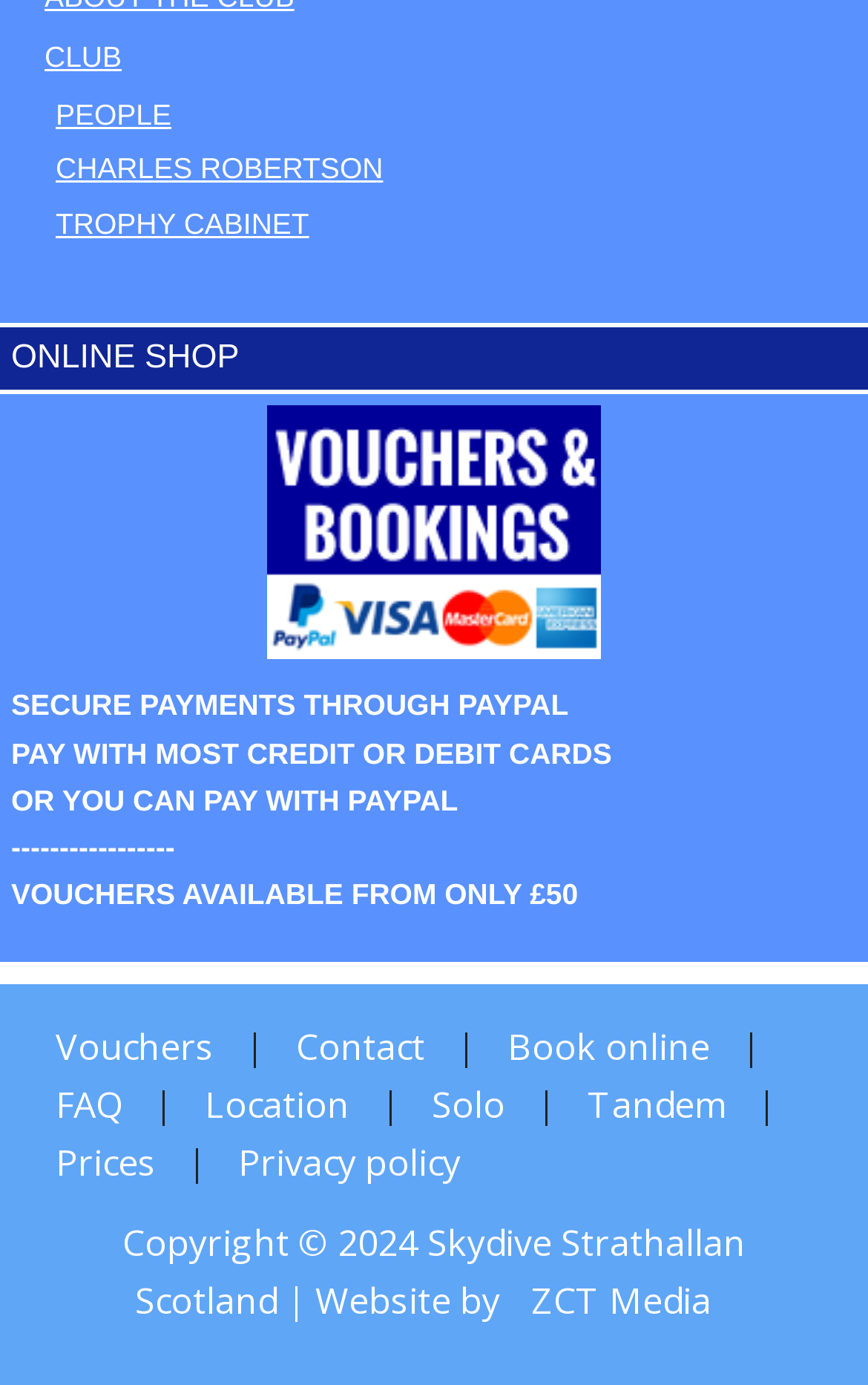Locate the bounding box of the UI element described by: "Prices" in the given webpage screenshot.

[0.064, 0.822, 0.179, 0.857]